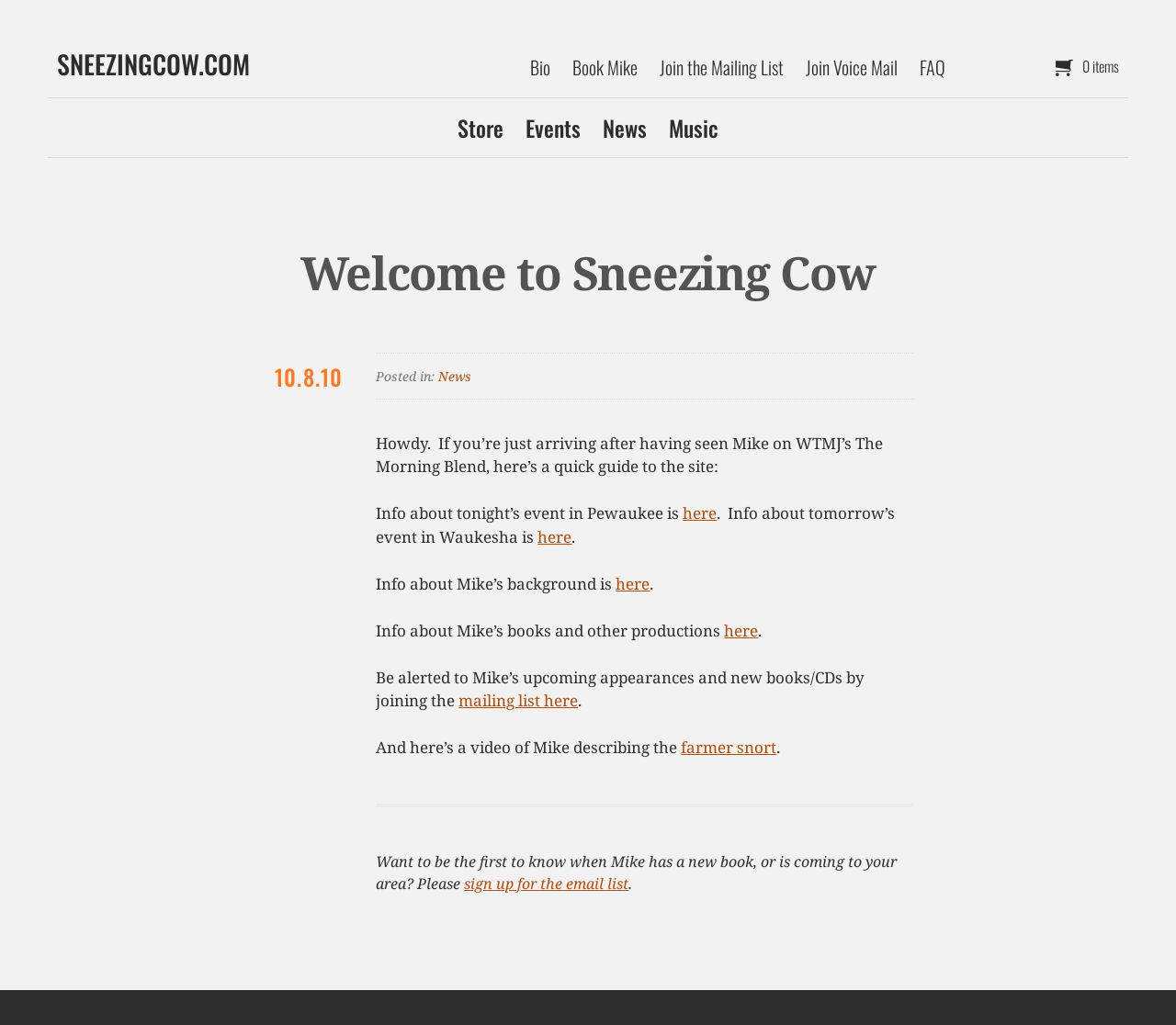Offer a thorough description of the webpage.

The webpage is the official website of Sneezing Cow, a platform featuring Mike's events, news, music, and more. At the top, there is a primary navigation menu with links to the store, events, news, and music. Below this menu, there is a secondary navigation menu with links to Mike's bio, booking information, mailing list, voice mail, and FAQ.

The main content area is divided into sections. The first section has a heading "Welcome to Sneezing Cow" and a time stamp "10.8.10". Below this, there is a brief introduction to the website, explaining that it's a guide for those who have seen Mike on WTMJ's The Morning Blend. The introduction is followed by links to information about Mike's events in Pewaukee and Waukesha, as well as his background and books.

Further down, there is a section with links to join the mailing list and a video of Mike describing the "farmer snort". A horizontal separator line divides this section from the next one, which encourages visitors to sign up for the email list to stay updated on Mike's new books and upcoming appearances.

Throughout the webpage, there are several links to various sections and resources, making it easy for visitors to navigate and find the information they need.